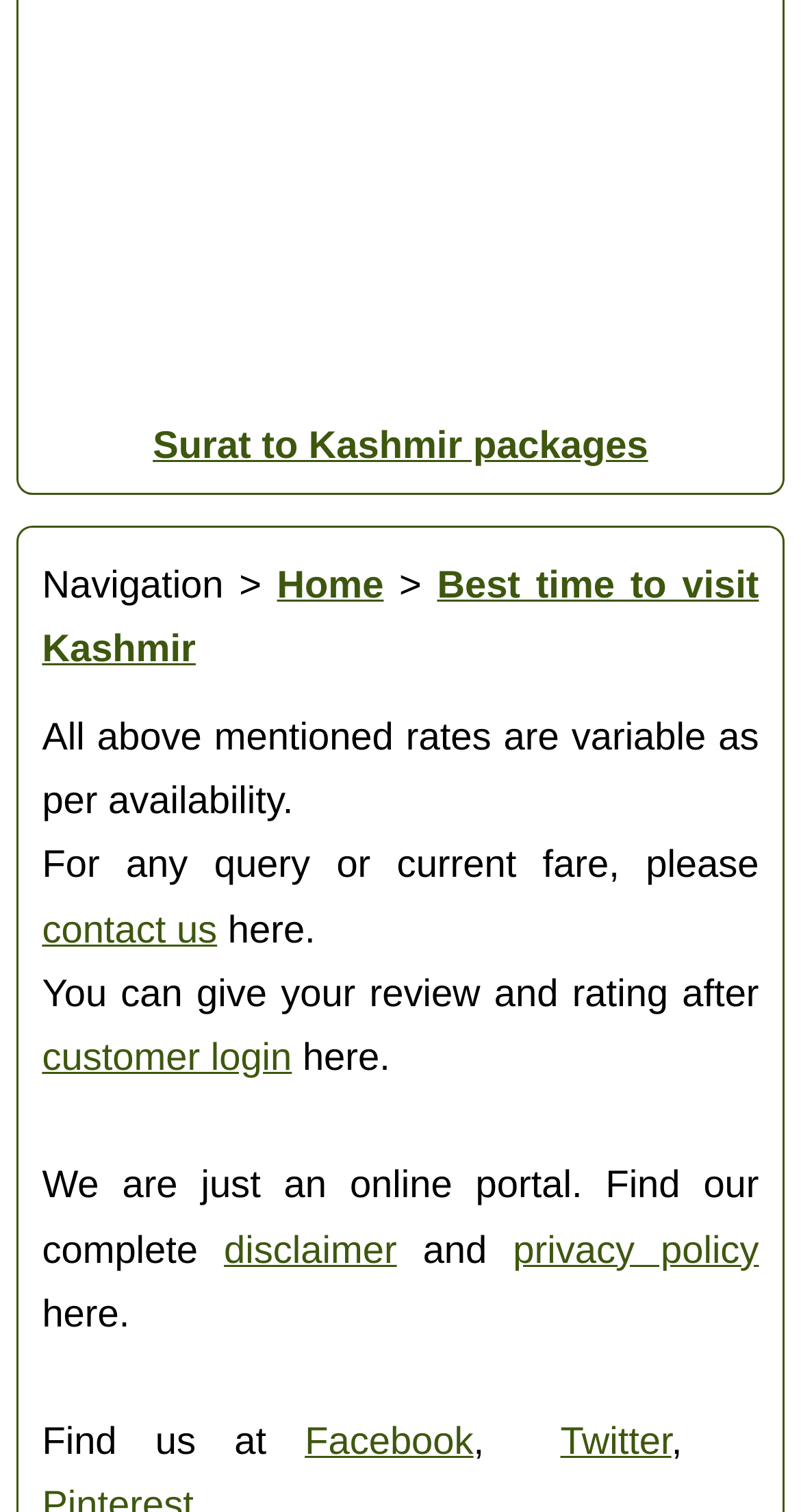Answer in one word or a short phrase: 
How can I contact the website?

Contact us